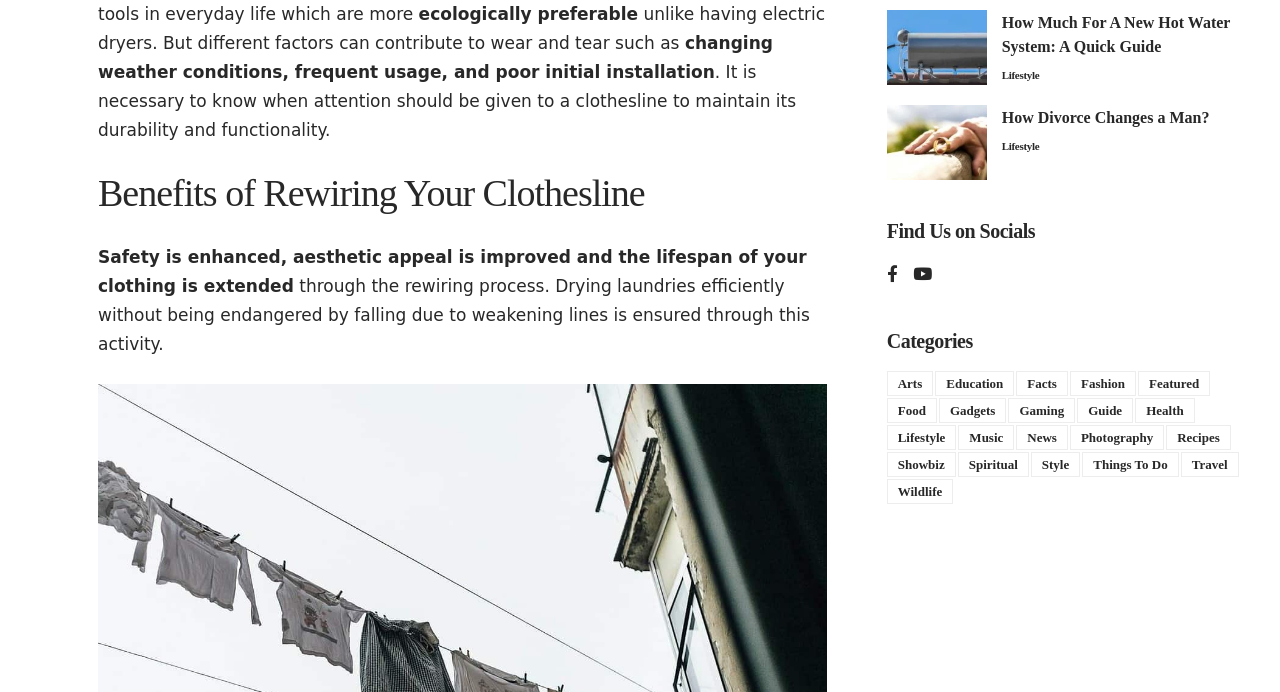Identify the bounding box coordinates of the clickable region necessary to fulfill the following instruction: "go to Facebook". The bounding box coordinates should be four float numbers between 0 and 1, i.e., [left, top, right, bottom].

[0.693, 0.355, 0.701, 0.4]